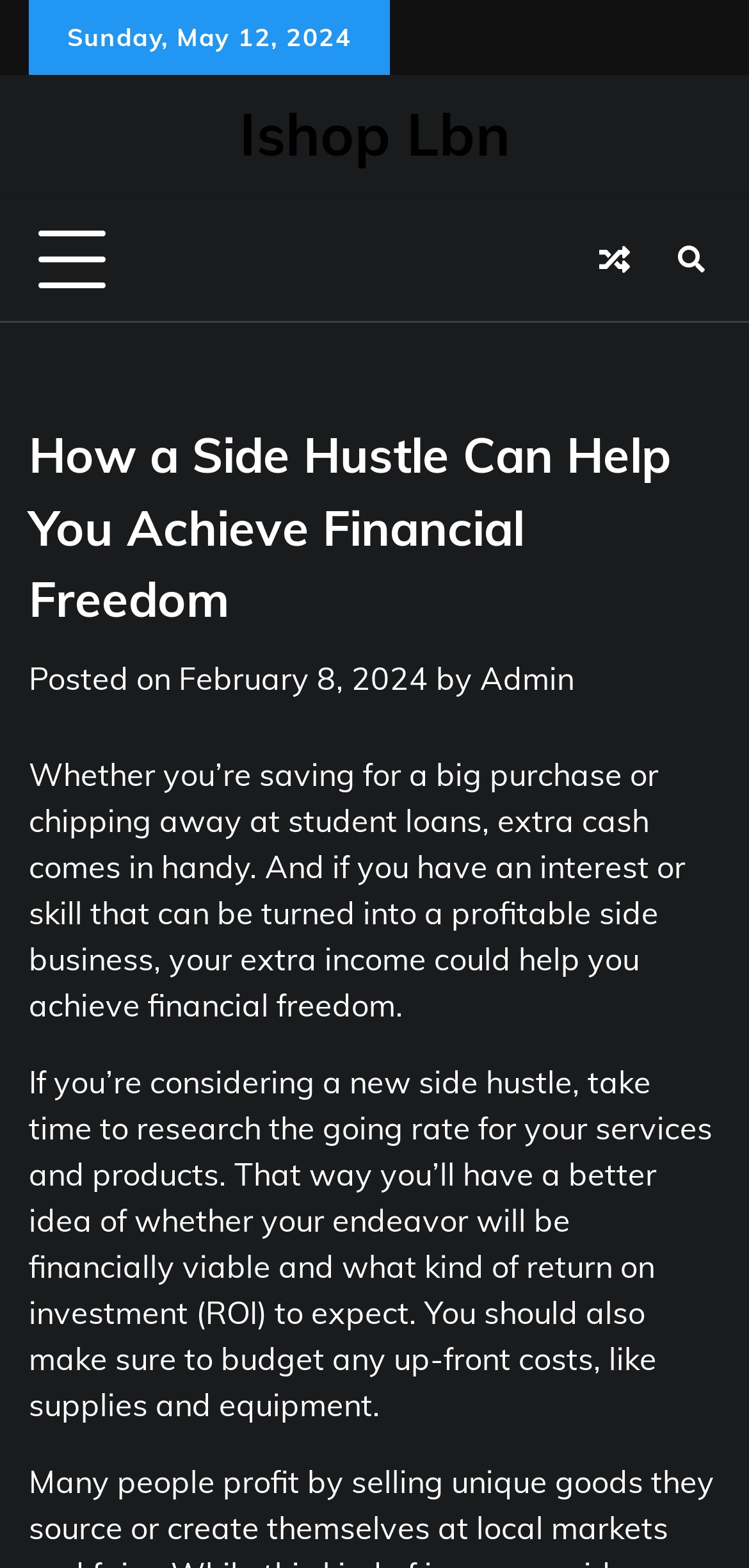What is the primary heading on this webpage?

How a Side Hustle Can Help You Achieve Financial Freedom